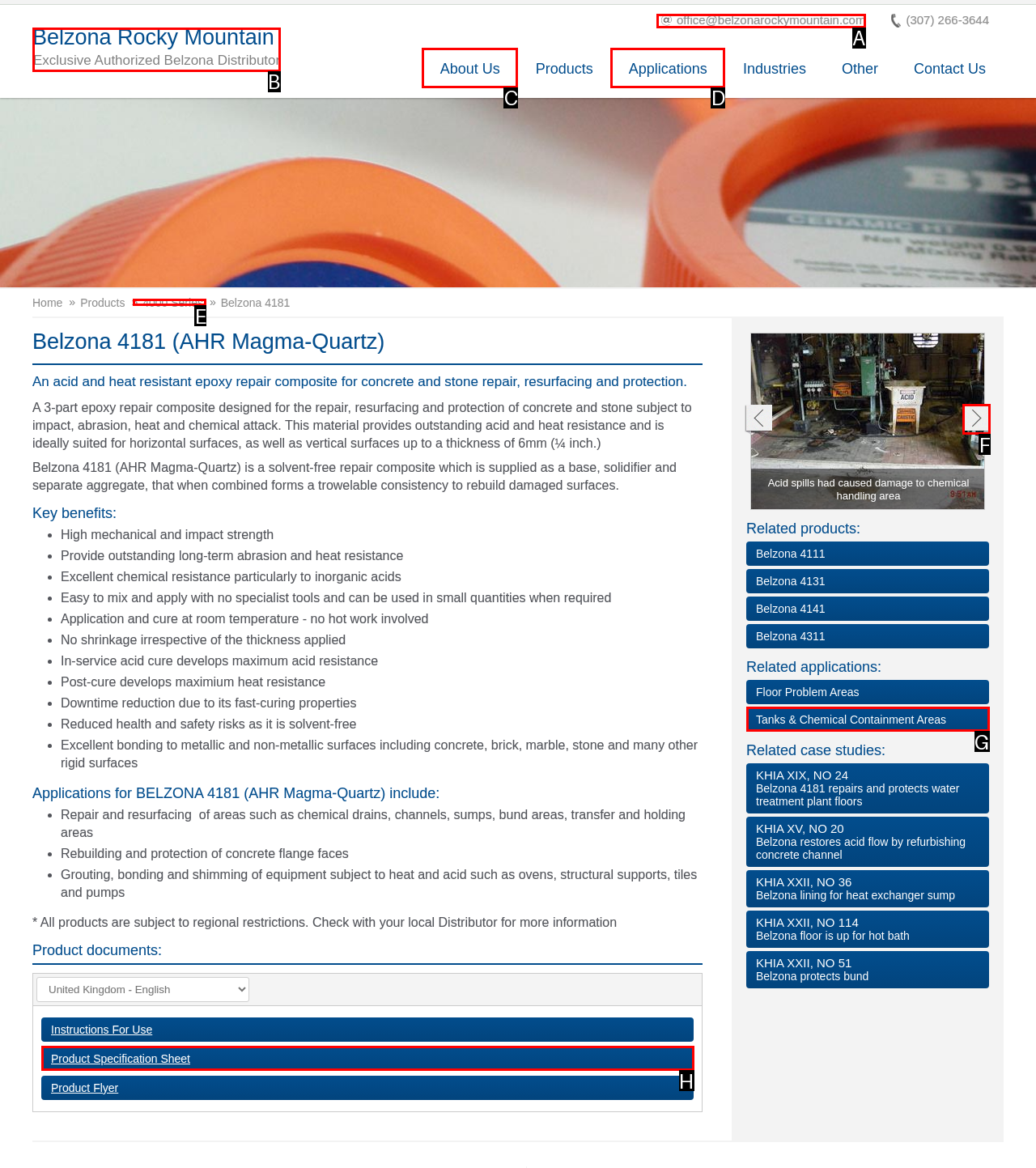Tell me which one HTML element I should click to complete the following task: Click the 'Next' button Answer with the option's letter from the given choices directly.

F